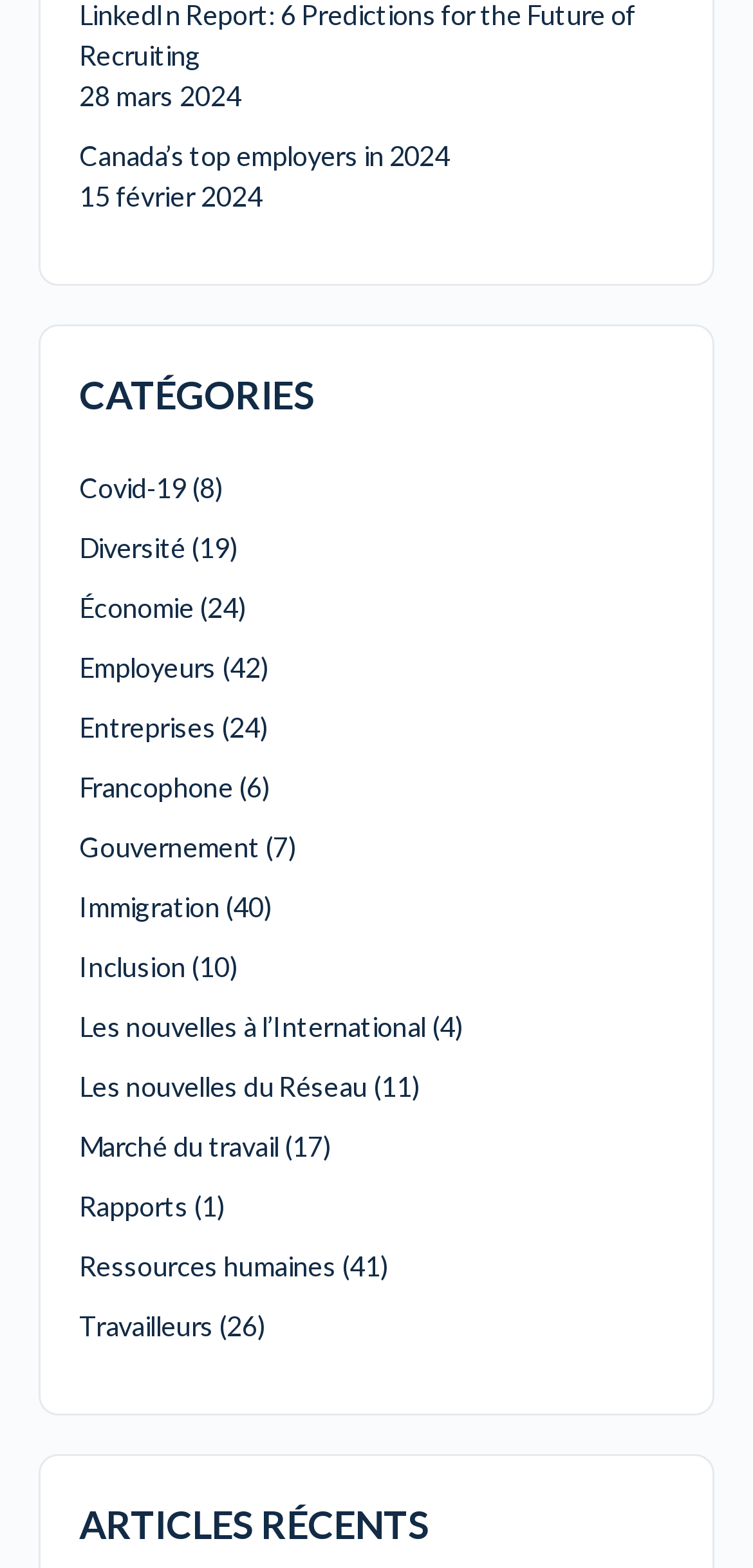Predict the bounding box coordinates of the UI element that matches this description: "Ressources humaines". The coordinates should be in the format [left, top, right, bottom] with each value between 0 and 1.

[0.105, 0.797, 0.446, 0.818]